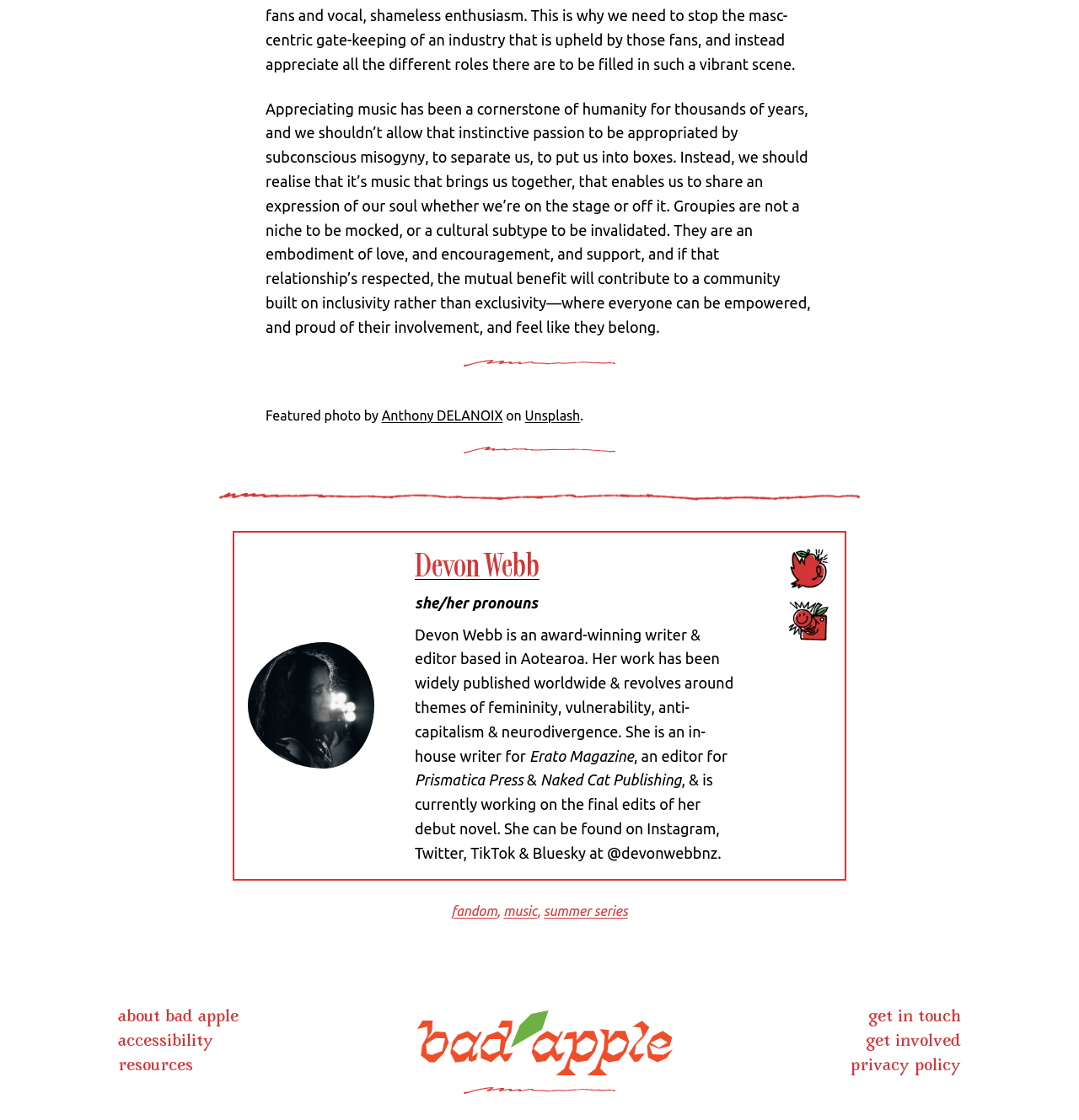Determine the bounding box coordinates for the UI element matching this description: "alt="Instagram"".

[0.728, 0.563, 0.77, 0.578]